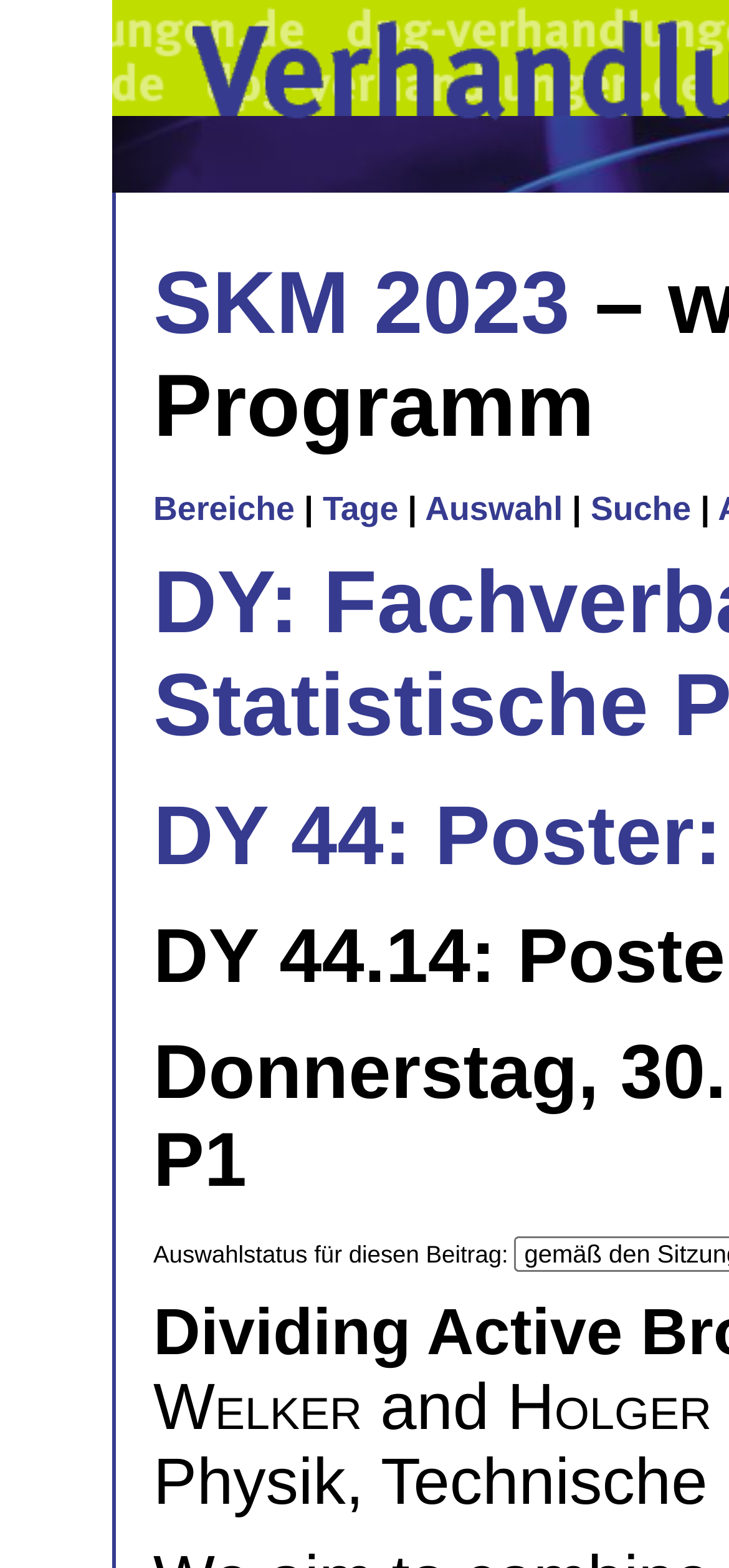Give an in-depth explanation of the webpage layout and content.

The webpage is titled "Verhandlungen der Deutschen Physikalischen Gesellschaft" and appears to be a conference or event page. At the top, there are five links in a row, including "SKM 2023", "Bereiche", "Tage", "Auswahl", and "Suche", which are likely navigation links. A vertical bar separates the "Auswahl" link from the "Suche" link.

Below the navigation links, there is a section with a label "Auswahlstatus für diesen Beitrag:" which suggests that this section is related to selecting or filtering conference contributions. 

Further down, there is a single word "and" which may be part of a sentence or a filter option. The layout is organized, with elements aligned horizontally and vertically, making it easy to navigate.